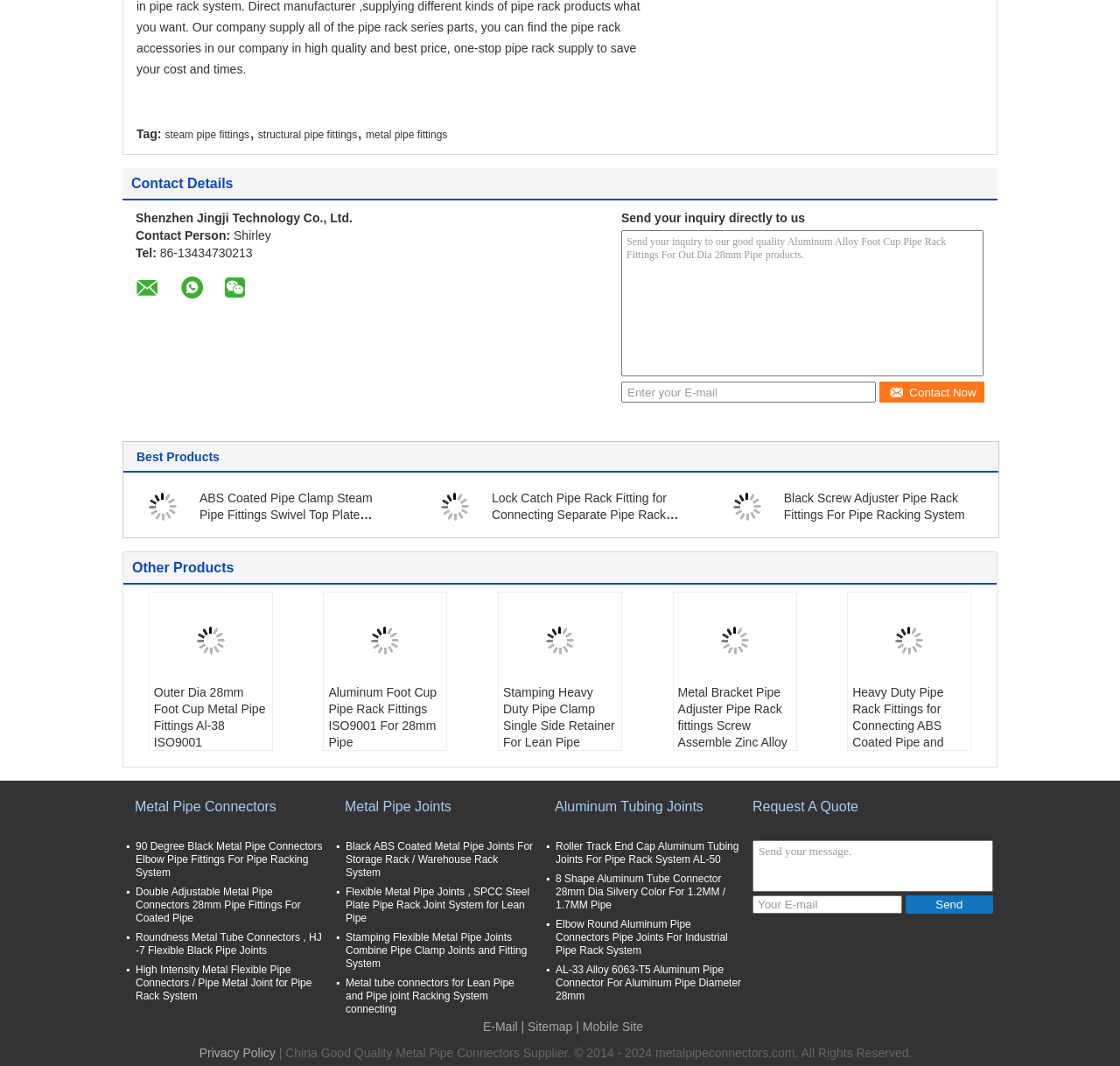Reply to the question with a brief word or phrase: What type of products are shown in the 'Best Products' section?

Pipe rack fittings